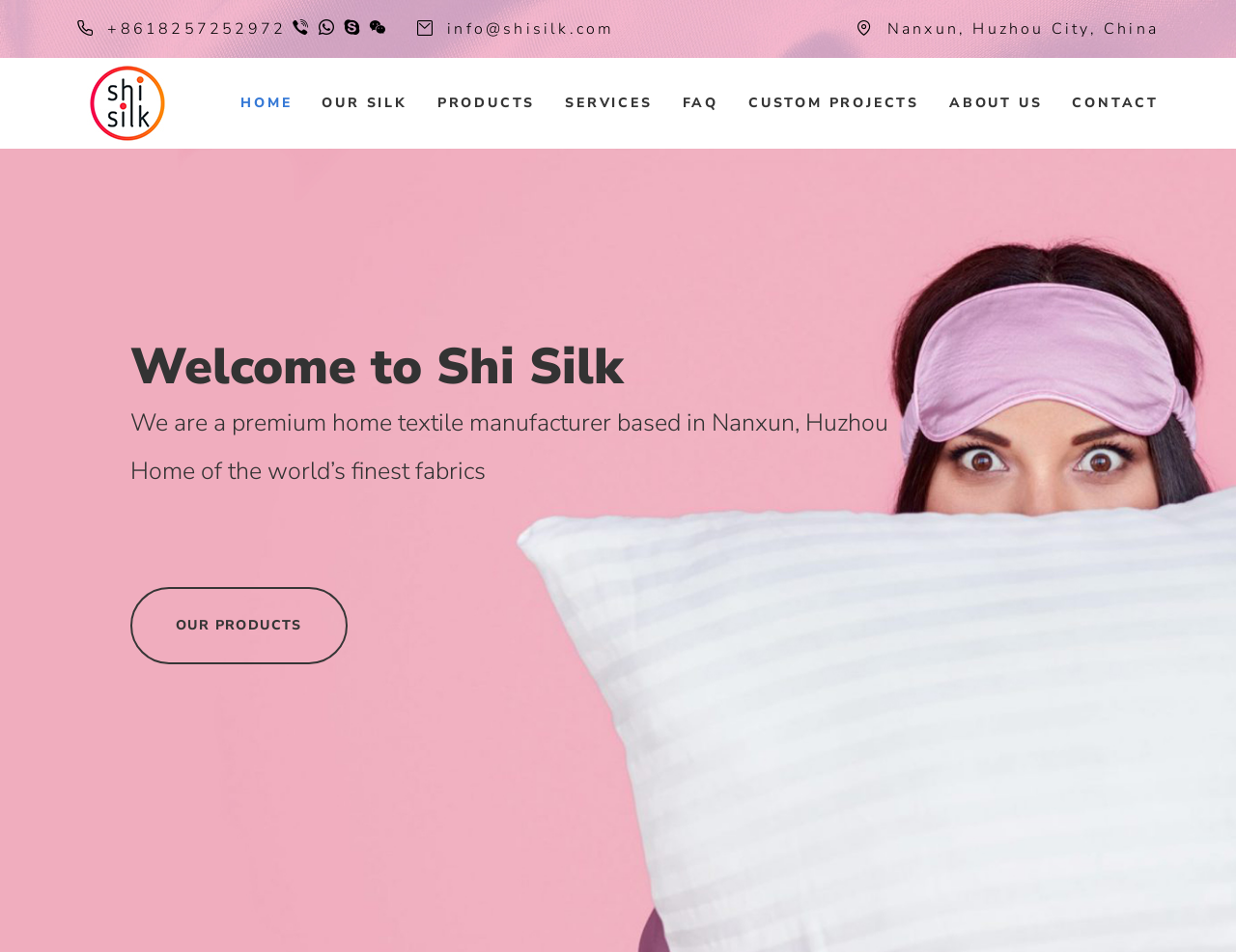Show the bounding box coordinates for the HTML element described as: "Contact".

[0.867, 0.066, 0.938, 0.151]